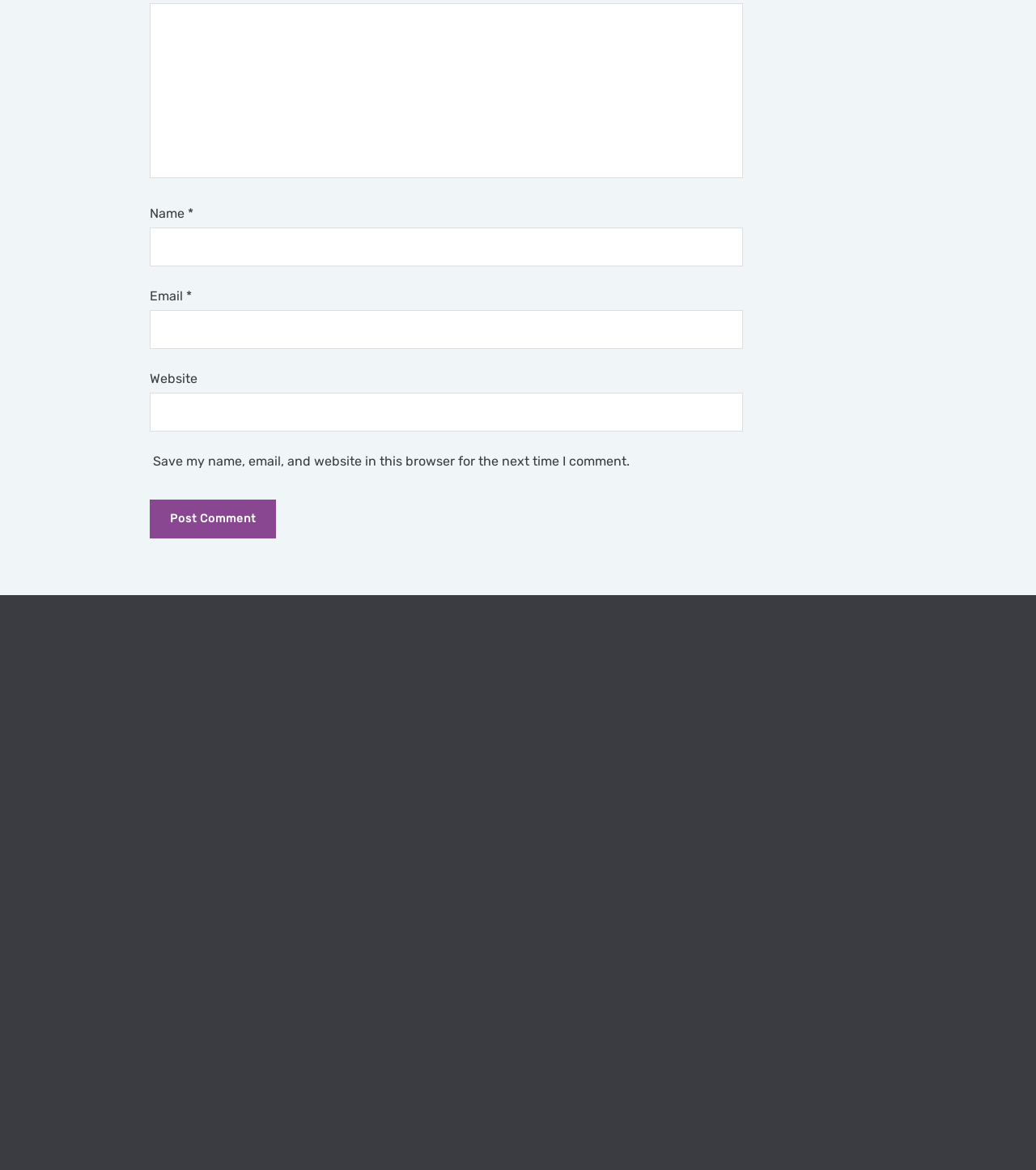Specify the bounding box coordinates for the region that must be clicked to perform the given instruction: "Check the hit counter".

[0.782, 0.58, 0.895, 0.592]